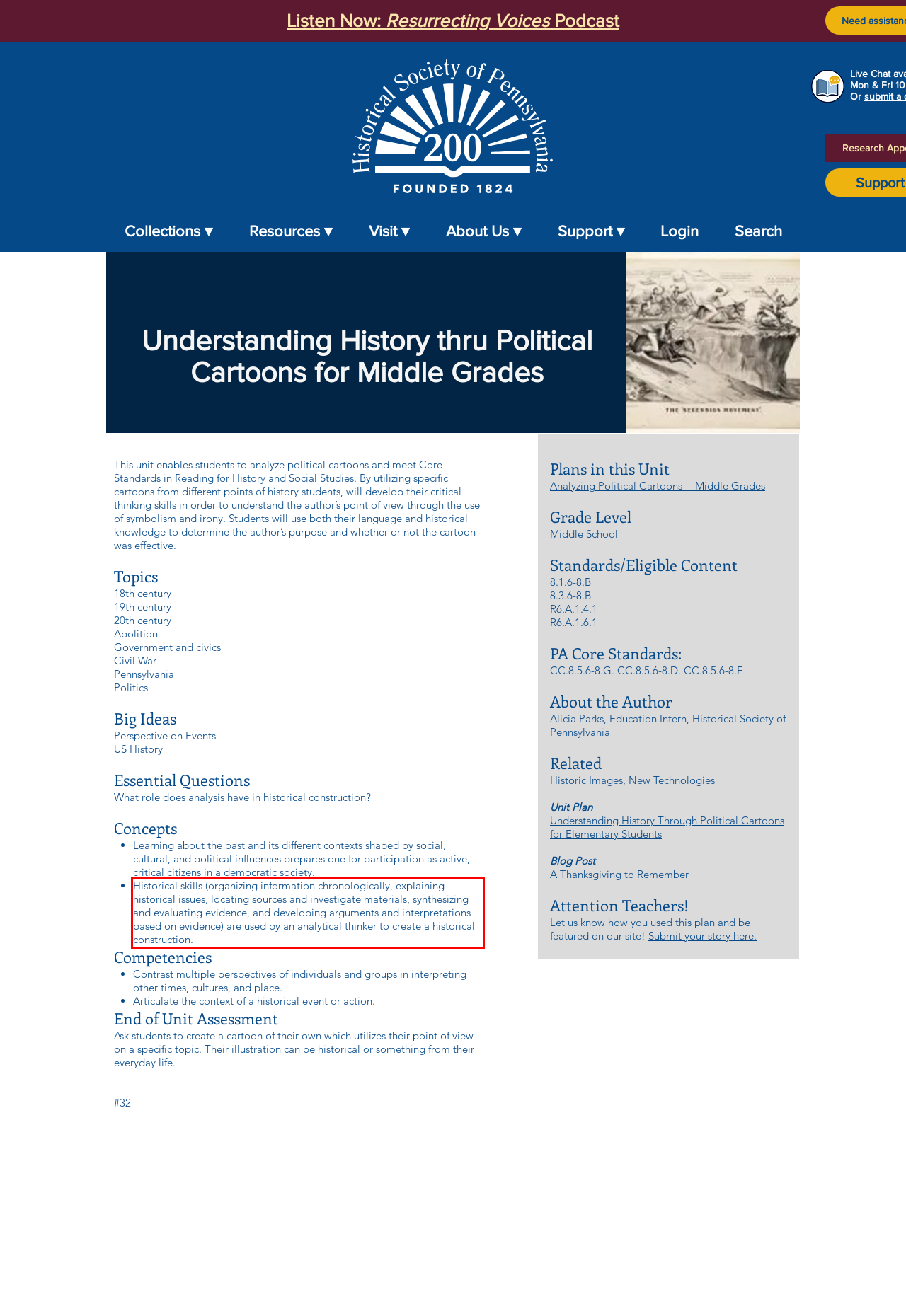Within the screenshot of a webpage, identify the red bounding box and perform OCR to capture the text content it contains.

Historical skills (organizing information chronologically, explaining historical issues, locating sources and investigate materials, synthesizing and evaluating evidence, and developing arguments and interpretations based on evidence) are used by an analytical thinker to create a historical construction.